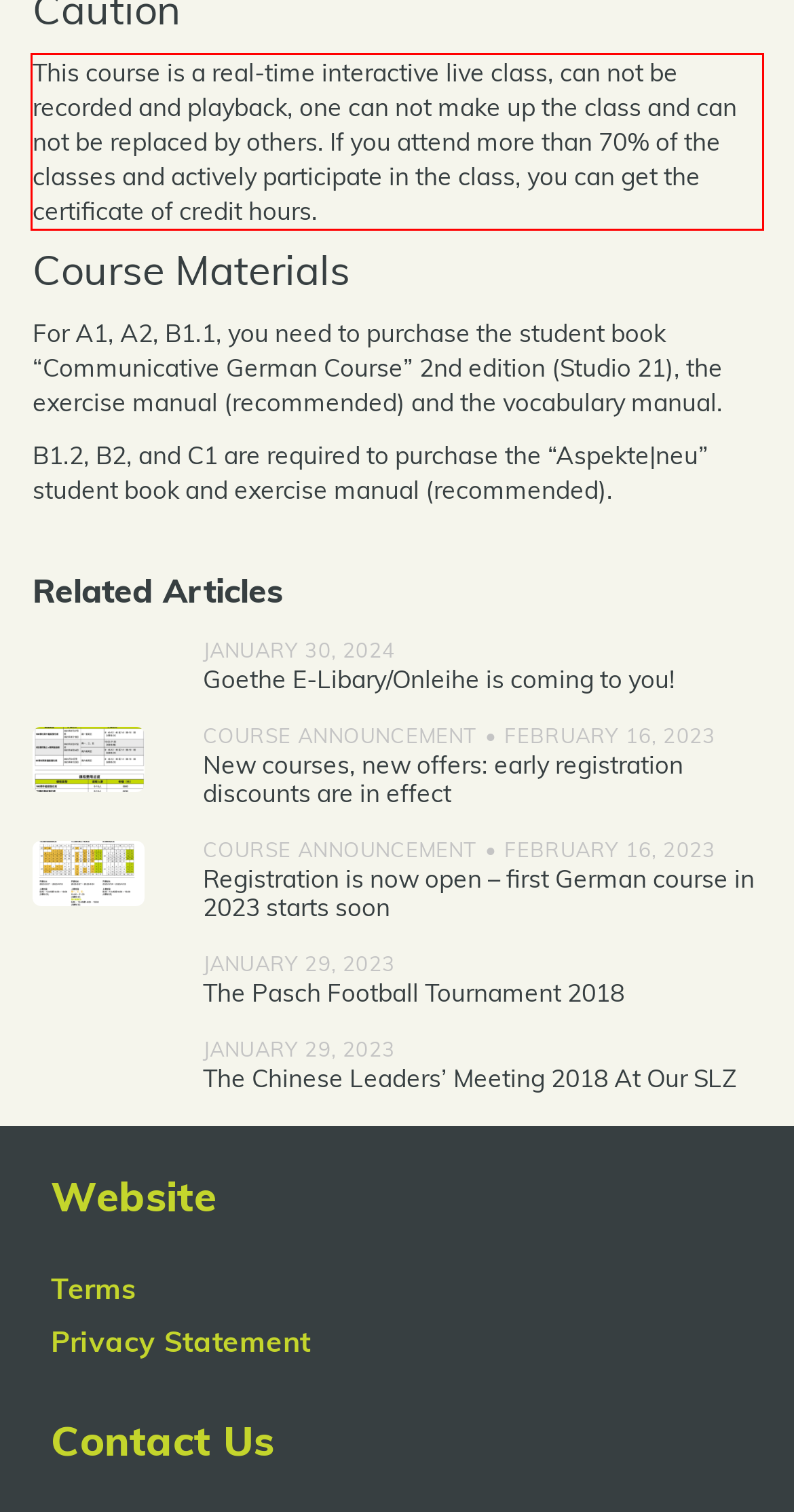Identify the red bounding box in the webpage screenshot and perform OCR to generate the text content enclosed.

This course is a real-time interactive live class, can not be recorded and playback, one can not make up the class and can not be replaced by others. If you attend more than 70% of the classes and actively participate in the class, you can get the certificate of credit hours.